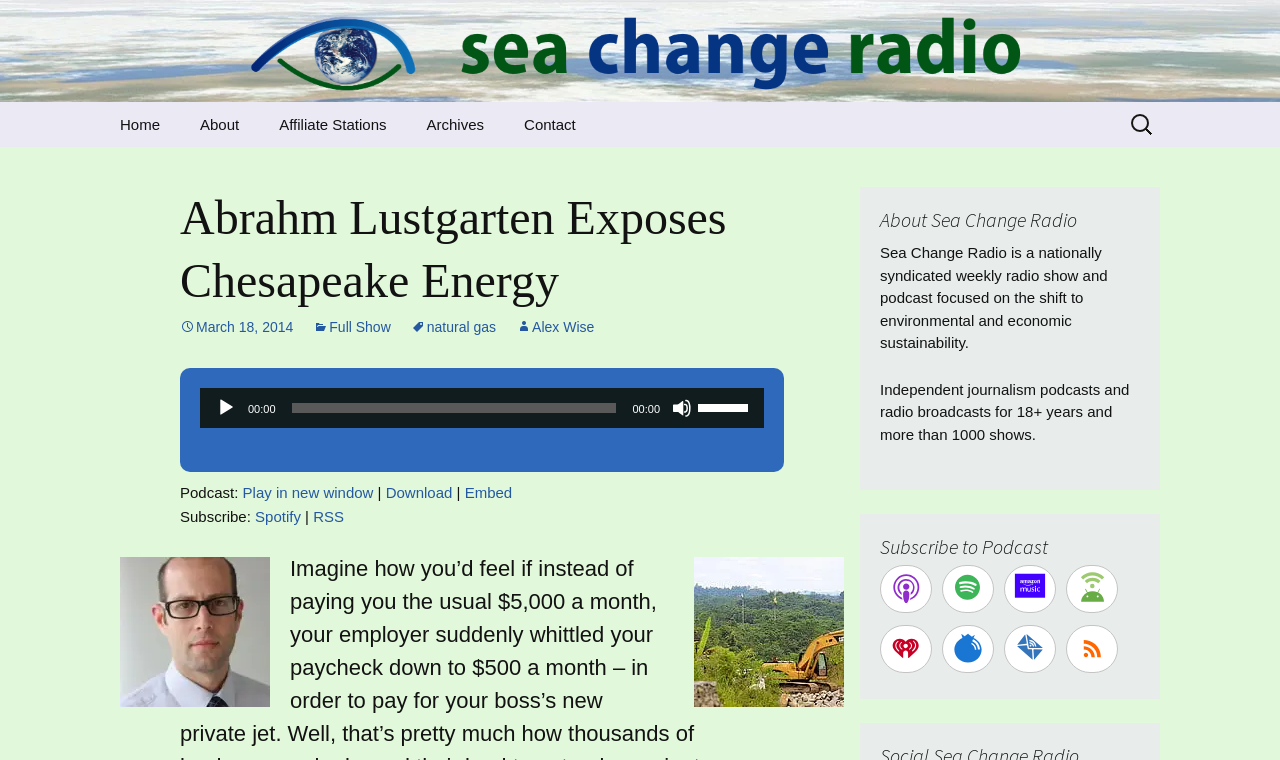Provide the bounding box coordinates of the UI element this sentence describes: "Terms & Conditions".

None